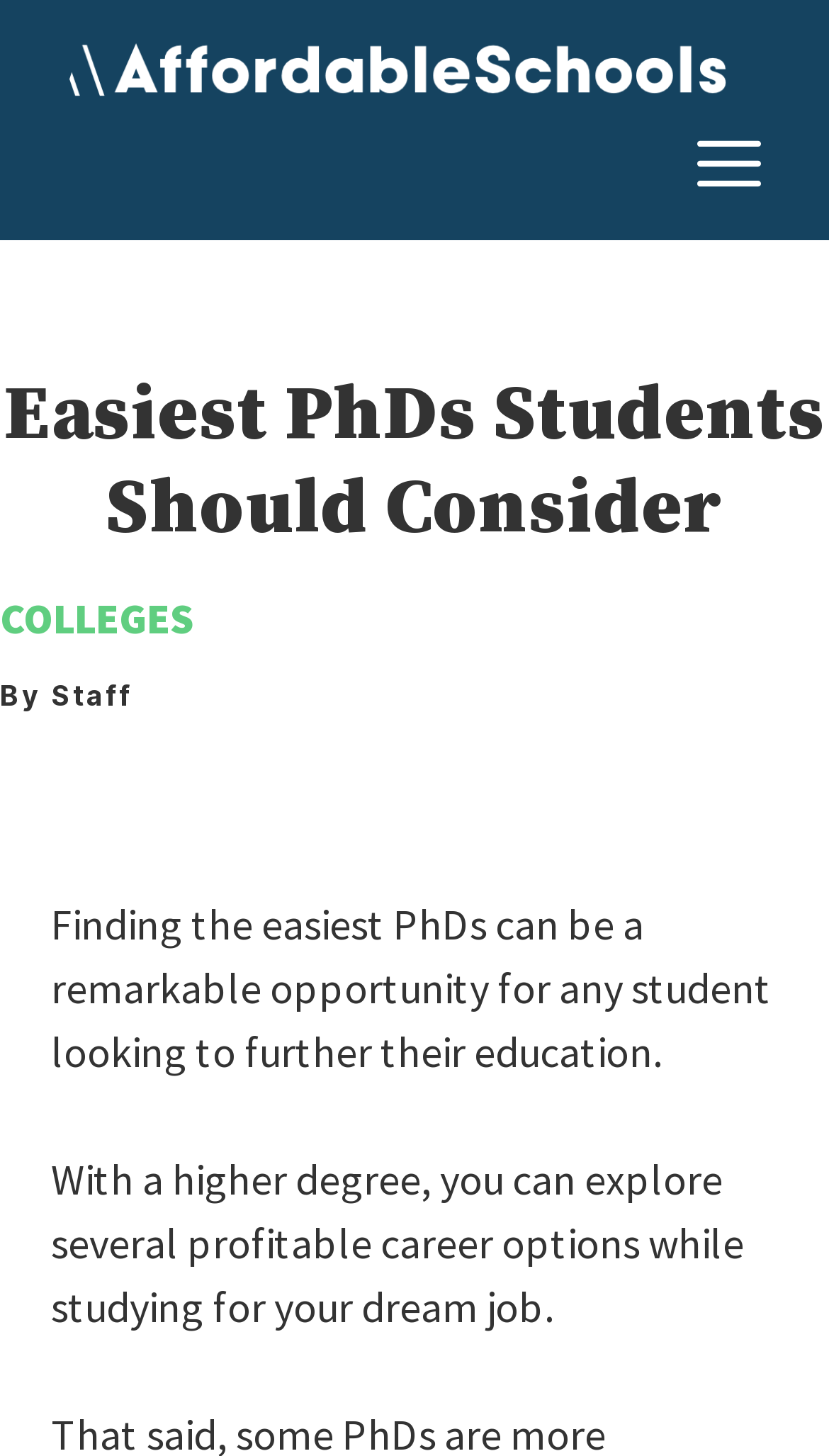What is the benefit of having a higher degree?
Using the image as a reference, give a one-word or short phrase answer.

Exploring profitable career options